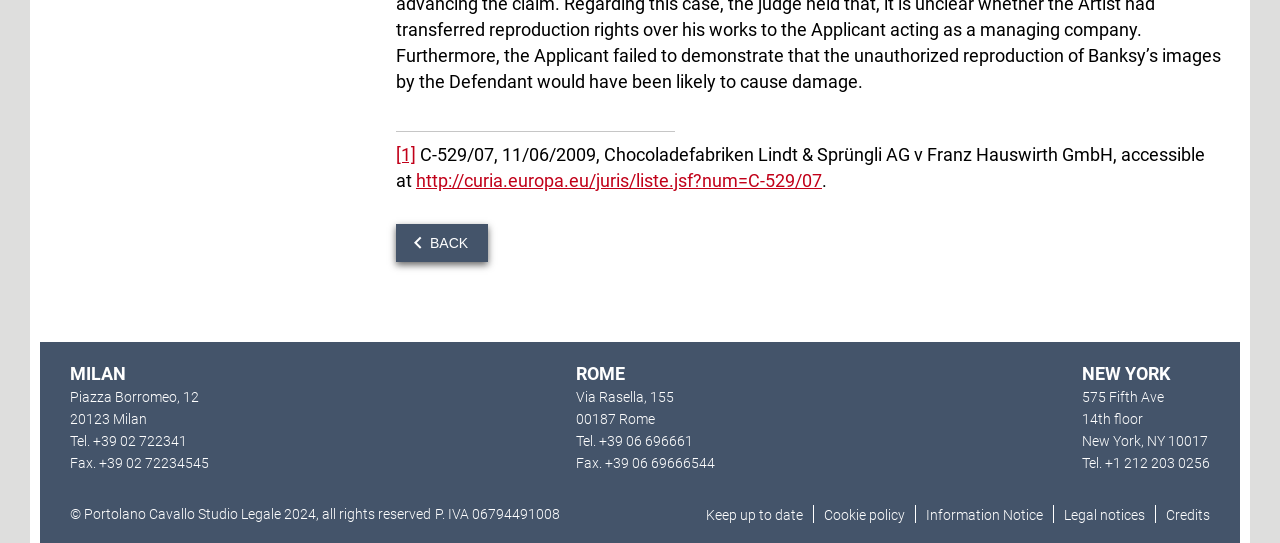What is the phone number of the Milan office?
Answer the question with a single word or phrase by looking at the picture.

+39 02 722341